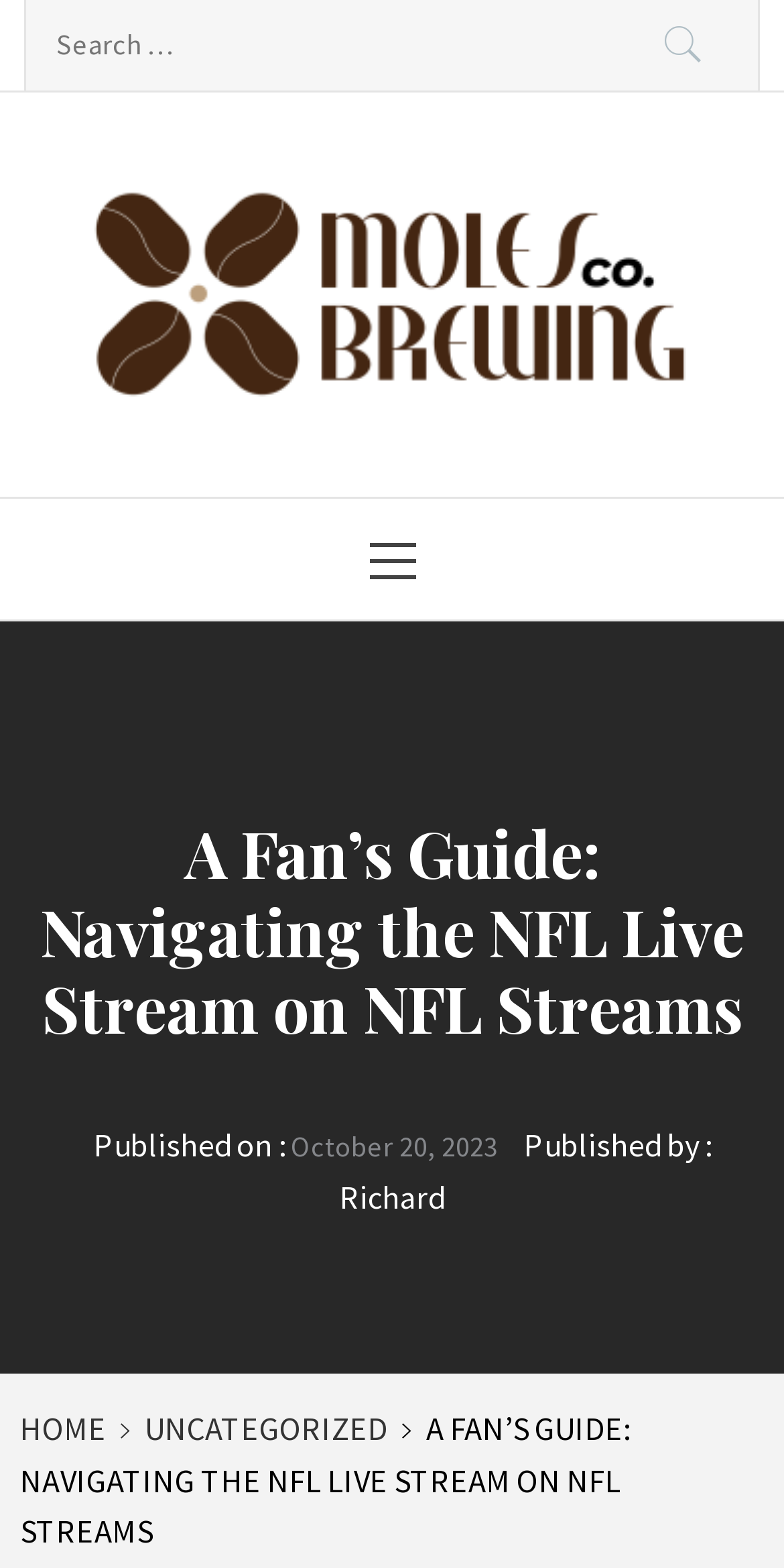Pinpoint the bounding box coordinates of the element that must be clicked to accomplish the following instruction: "Click on Moles Brewing Co". The coordinates should be in the format of four float numbers between 0 and 1, i.e., [left, top, right, bottom].

[0.051, 0.099, 0.844, 0.164]